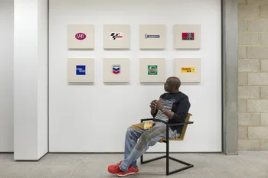Refer to the image and provide an in-depth answer to the question: 
Where is the exhibition ROCKET located?

According to the caption, the exhibition 'Oblivious To Your Own Career' by Cedric Christie is taking place at ROCKET in London, which suggests that the location of ROCKET is in London.